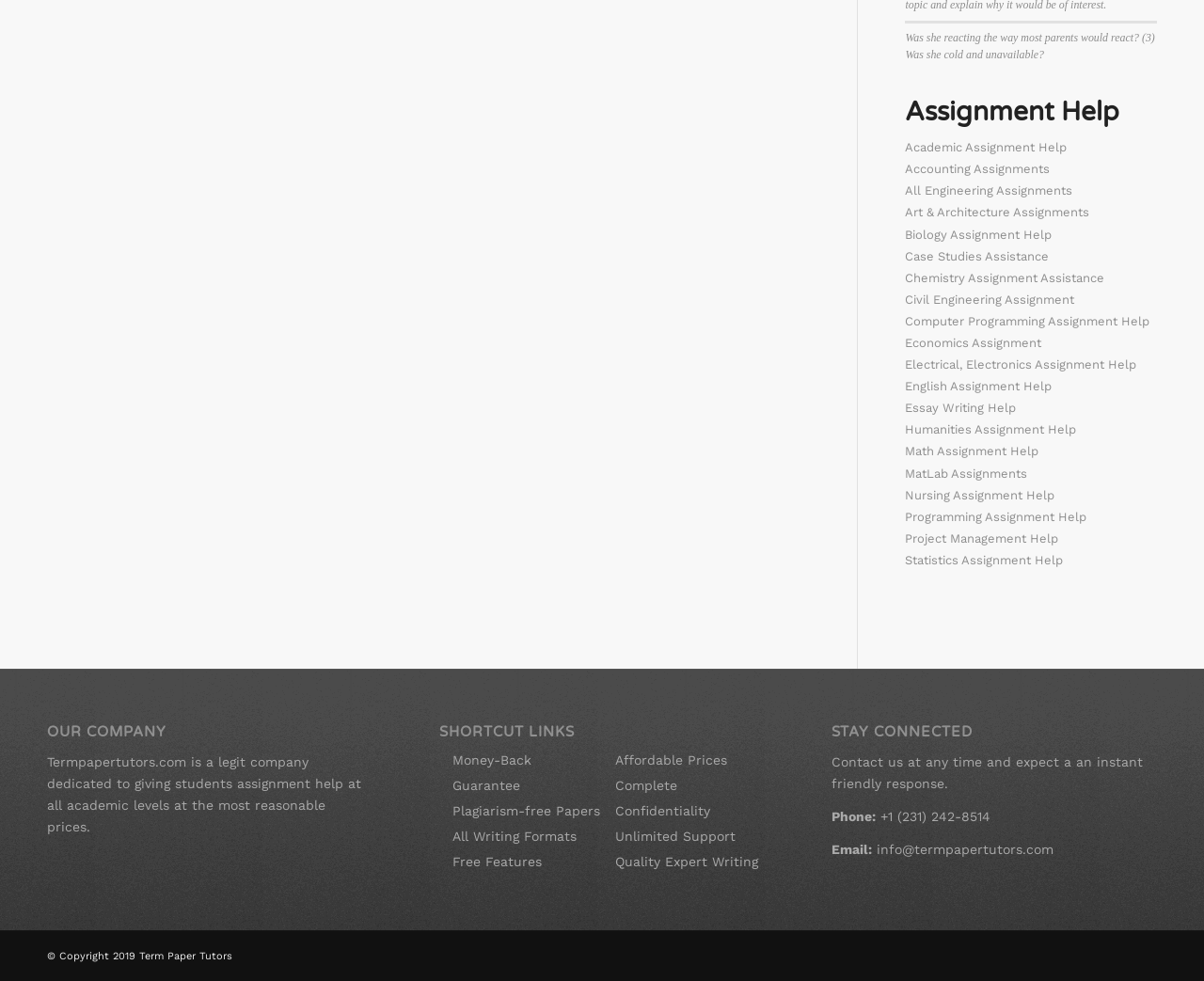Provide a thorough and detailed response to the question by examining the image: 
What is the company's policy on plagiarism?

In the 'SHORTCUT LINKS' section, I found a link 'Plagiarism-free Papers', which suggests that the company guarantees plagiarism-free papers to its customers.